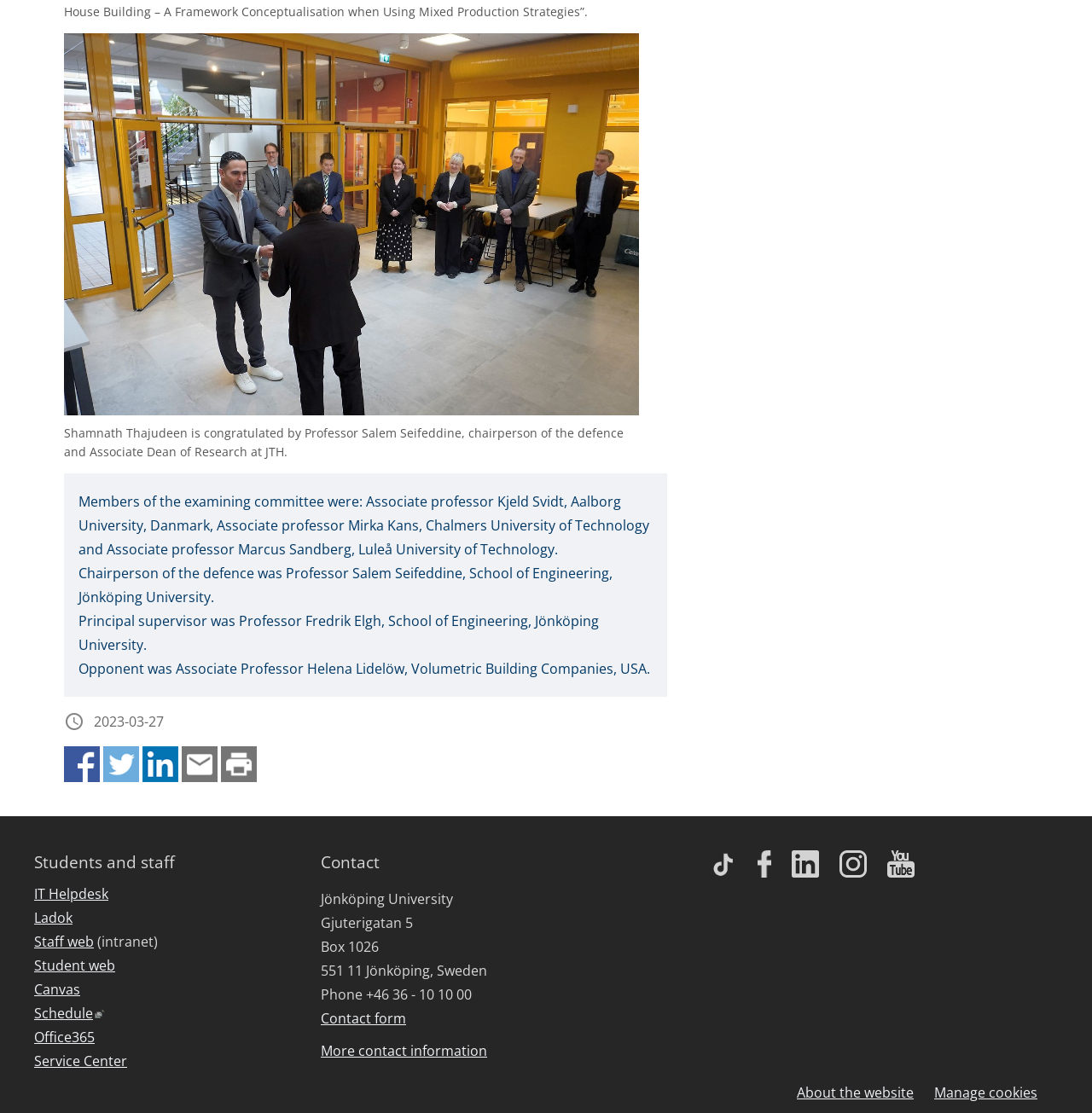Provide the bounding box coordinates of the HTML element this sentence describes: "IT Helpdesk". The bounding box coordinates consist of four float numbers between 0 and 1, i.e., [left, top, right, bottom].

[0.031, 0.794, 0.099, 0.815]